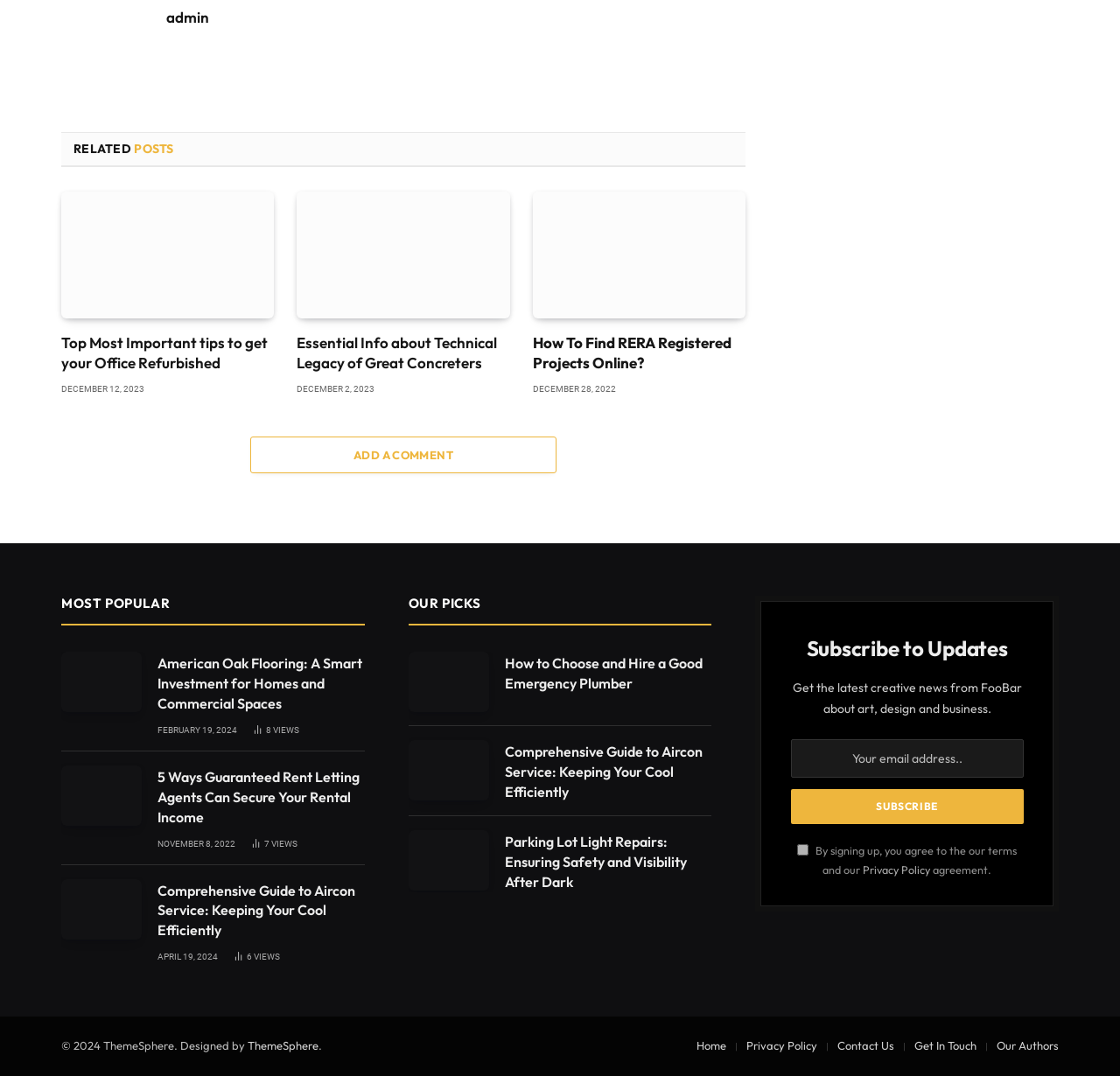Determine the bounding box of the UI element mentioned here: "value="Subscribe"". The coordinates must be in the format [left, top, right, bottom] with values ranging from 0 to 1.

[0.706, 0.734, 0.914, 0.766]